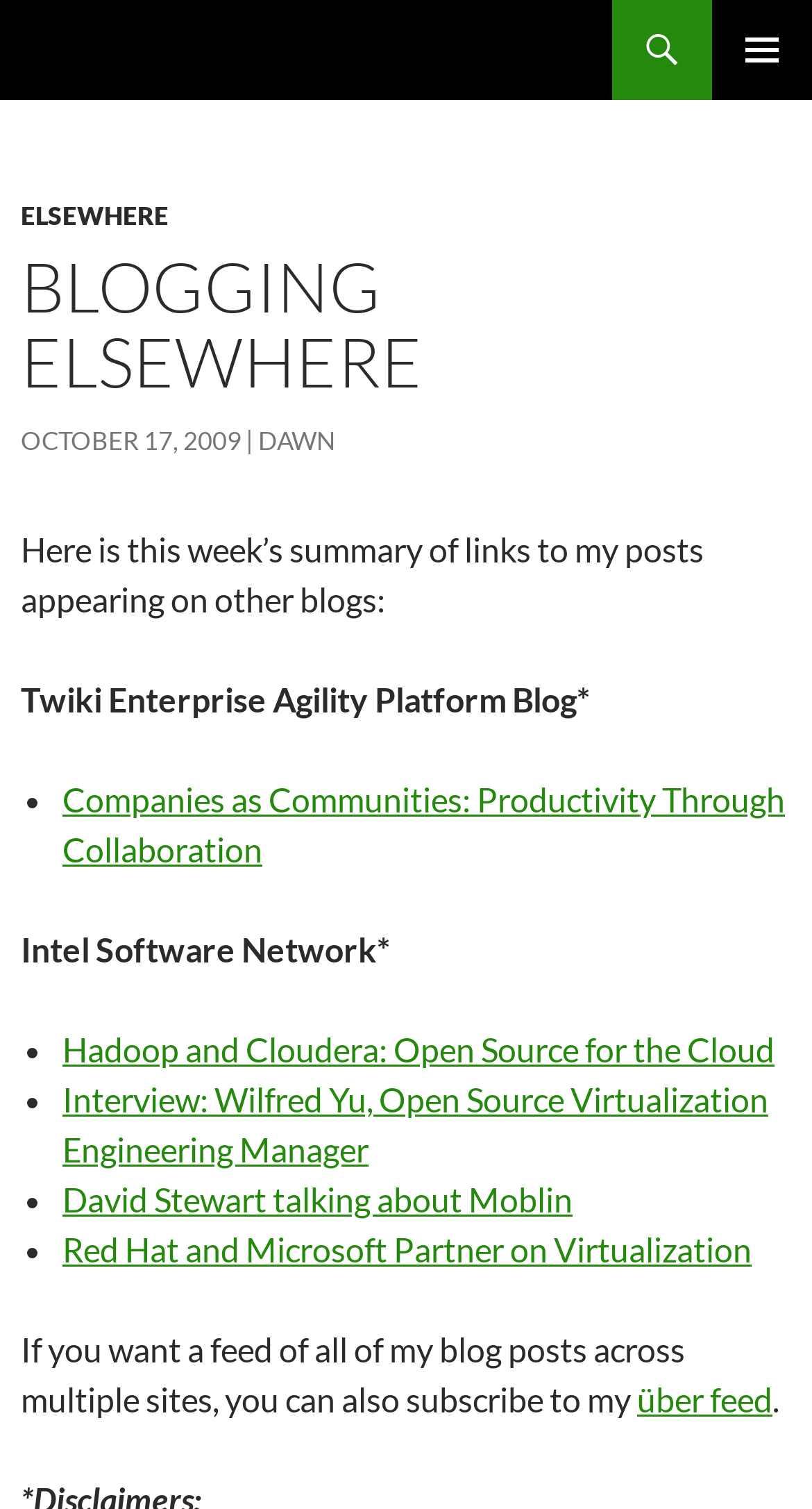What is the date of the blog post?
Using the information presented in the image, please offer a detailed response to the question.

The date of the blog post can be found in the main content area of the page, below the heading 'BLOGGING ELSEWHERE'. It is specified as 'OCTOBER 17, 2009'.